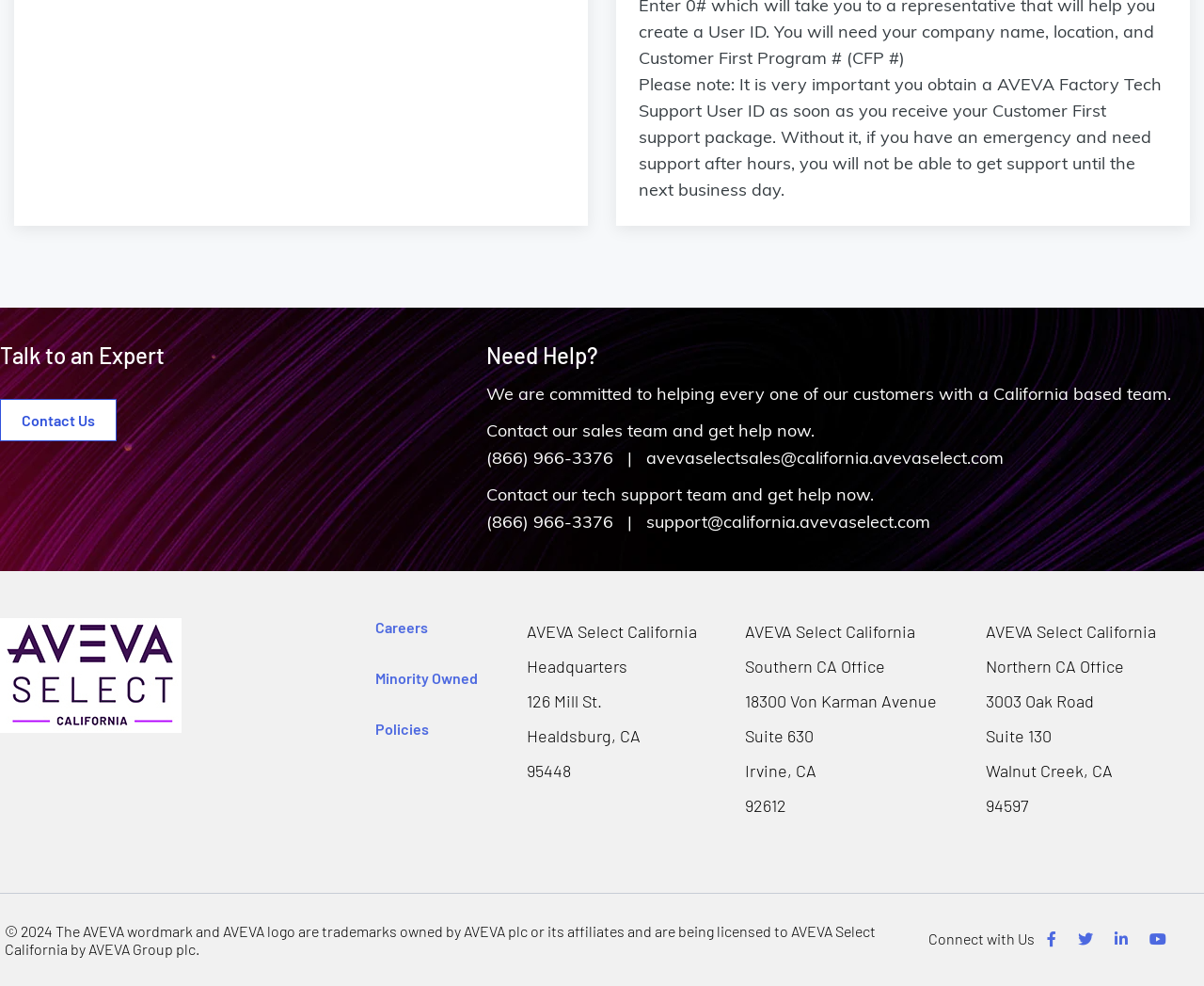Respond with a single word or phrase for the following question: 
What is the email address to contact the tech support team?

support@california.avevaselect.com